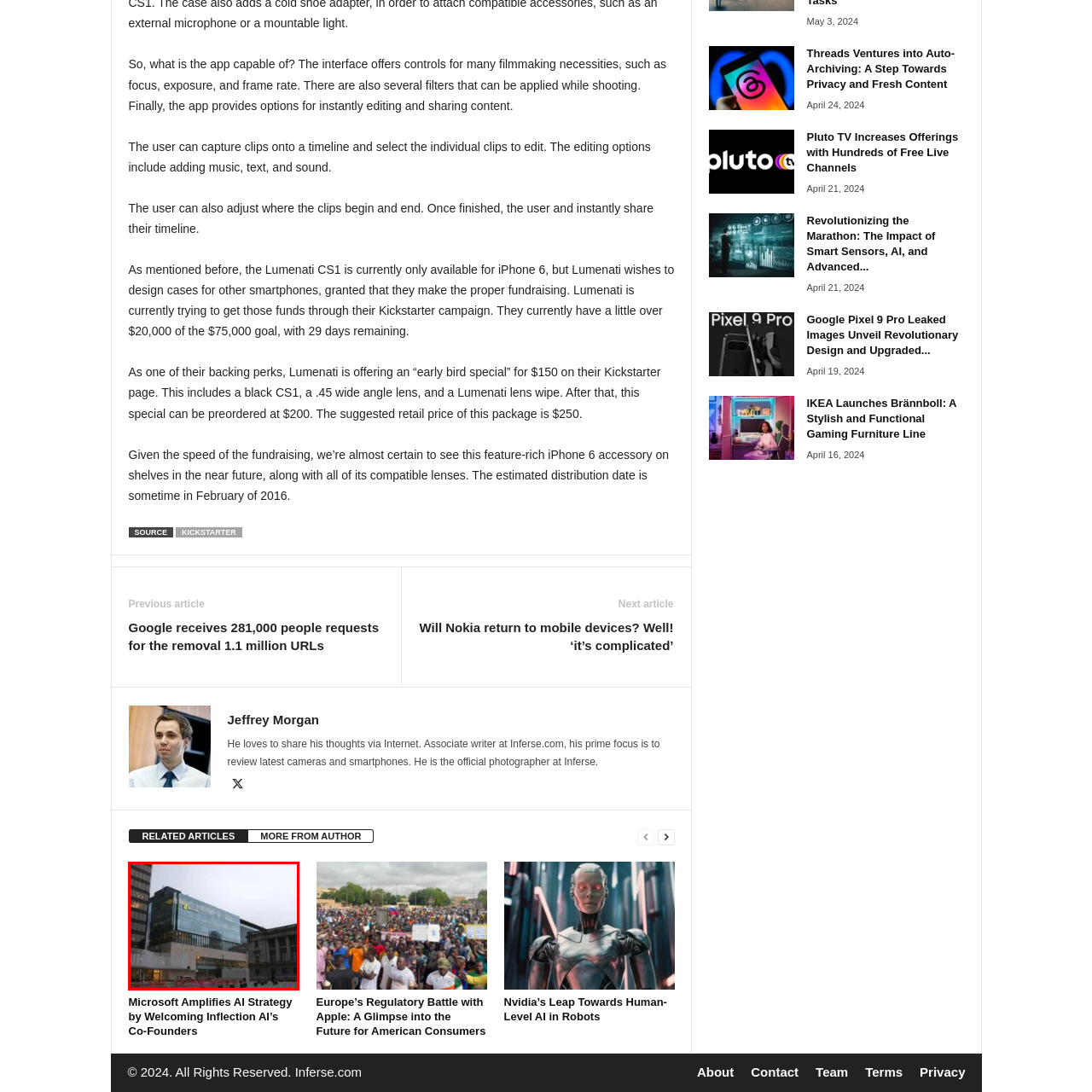What type of environment is depicted in the image?  
Observe the image highlighted by the red bounding box and supply a detailed response derived from the visual information in the image.

The modern glass building with a prominent company logo and the juxtaposition of classic and modern architecture in an urban landscape indicate a corporate environment.